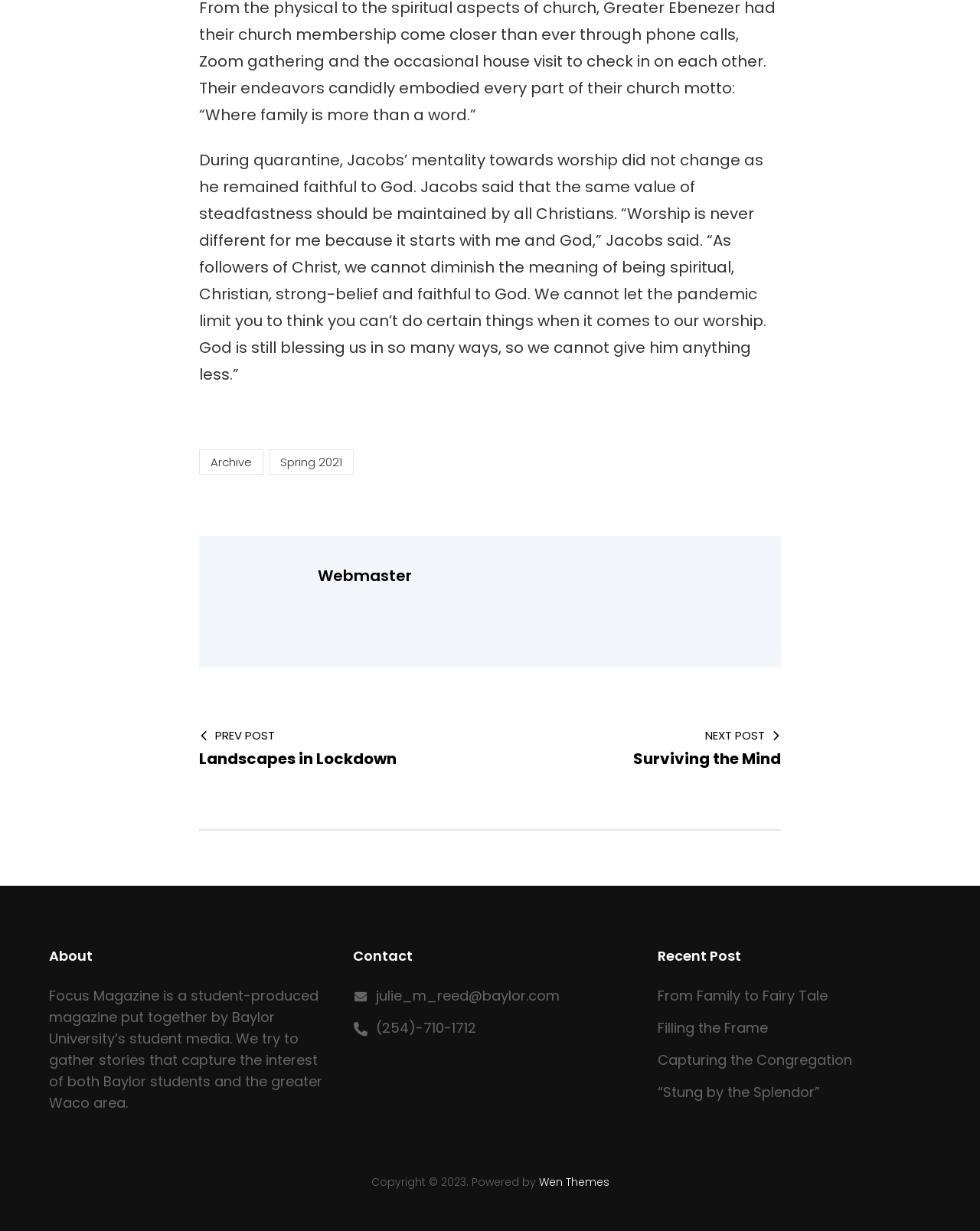Please find the bounding box coordinates of the element that you should click to achieve the following instruction: "Visit the archive". The coordinates should be presented as four float numbers between 0 and 1: [left, top, right, bottom].

[0.203, 0.365, 0.269, 0.385]